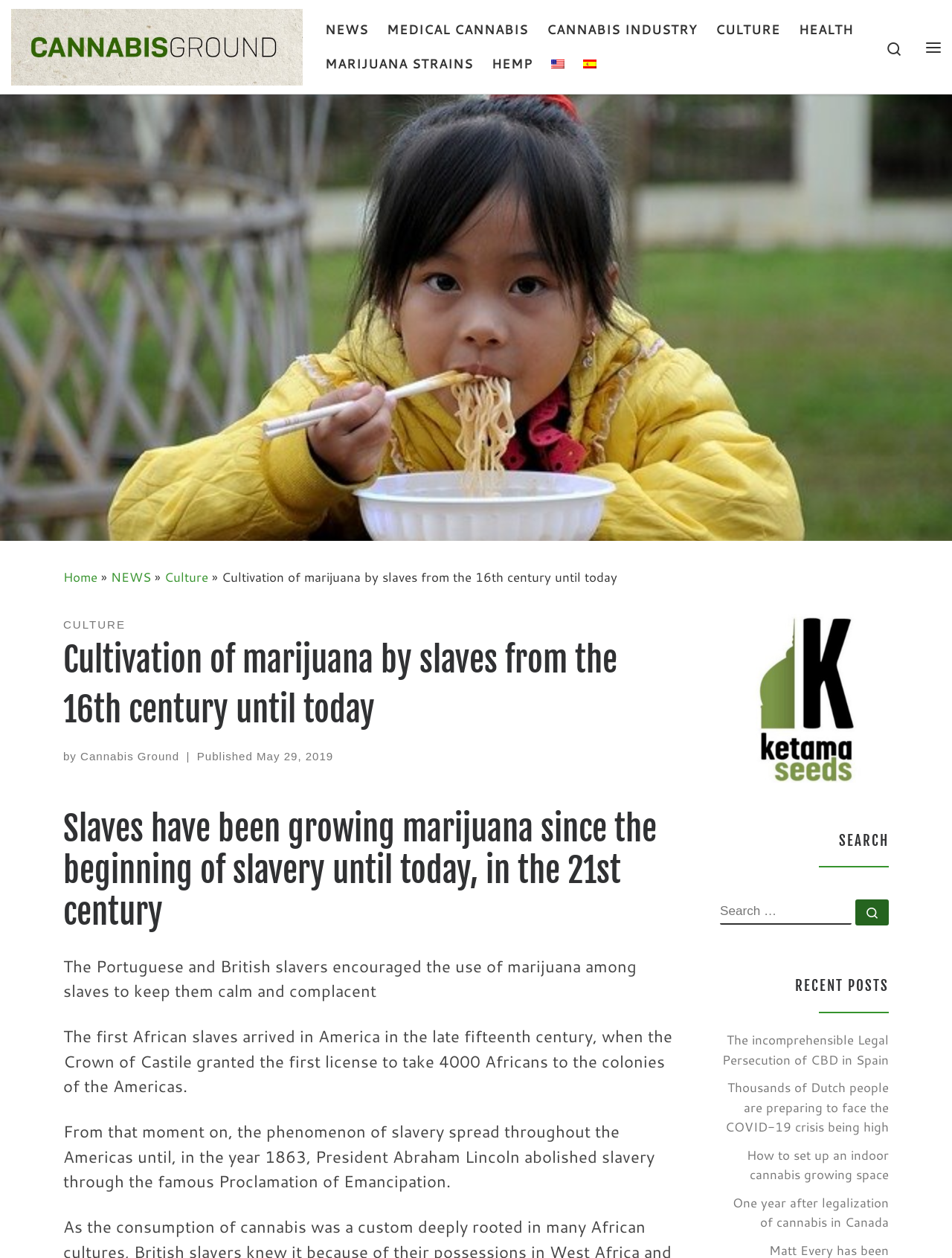What is the language of the webpage?
Please provide an in-depth and detailed response to the question.

I looked at the link 'English' with an image of the English flag next to it, which suggests that the language of the webpage is English. Additionally, the text on the webpage is in English, which further supports this conclusion.